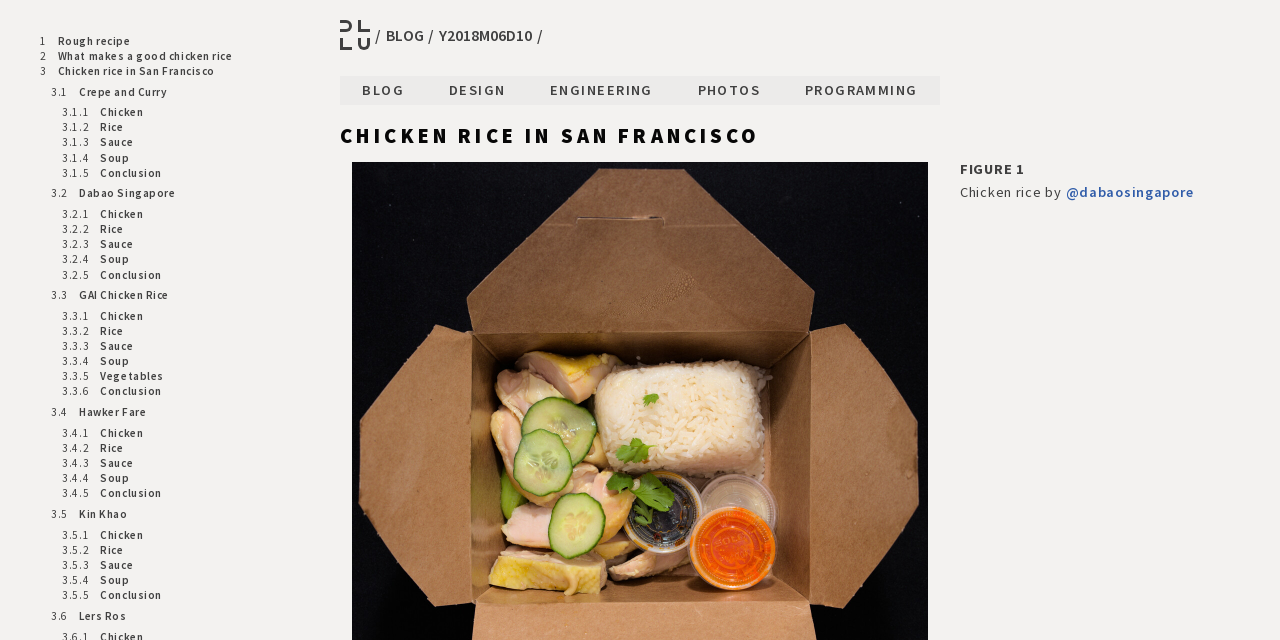What is the common theme among the links under '3 Chicken rice in San Francisco'?
Based on the screenshot, give a detailed explanation to answer the question.

The links under '3 Chicken rice in San Francisco' all relate to different components of chicken rice, such as chicken, rice, sauce, soup, and vegetables, which suggests that the common theme among these links is the breakdown of chicken rice into its various components.